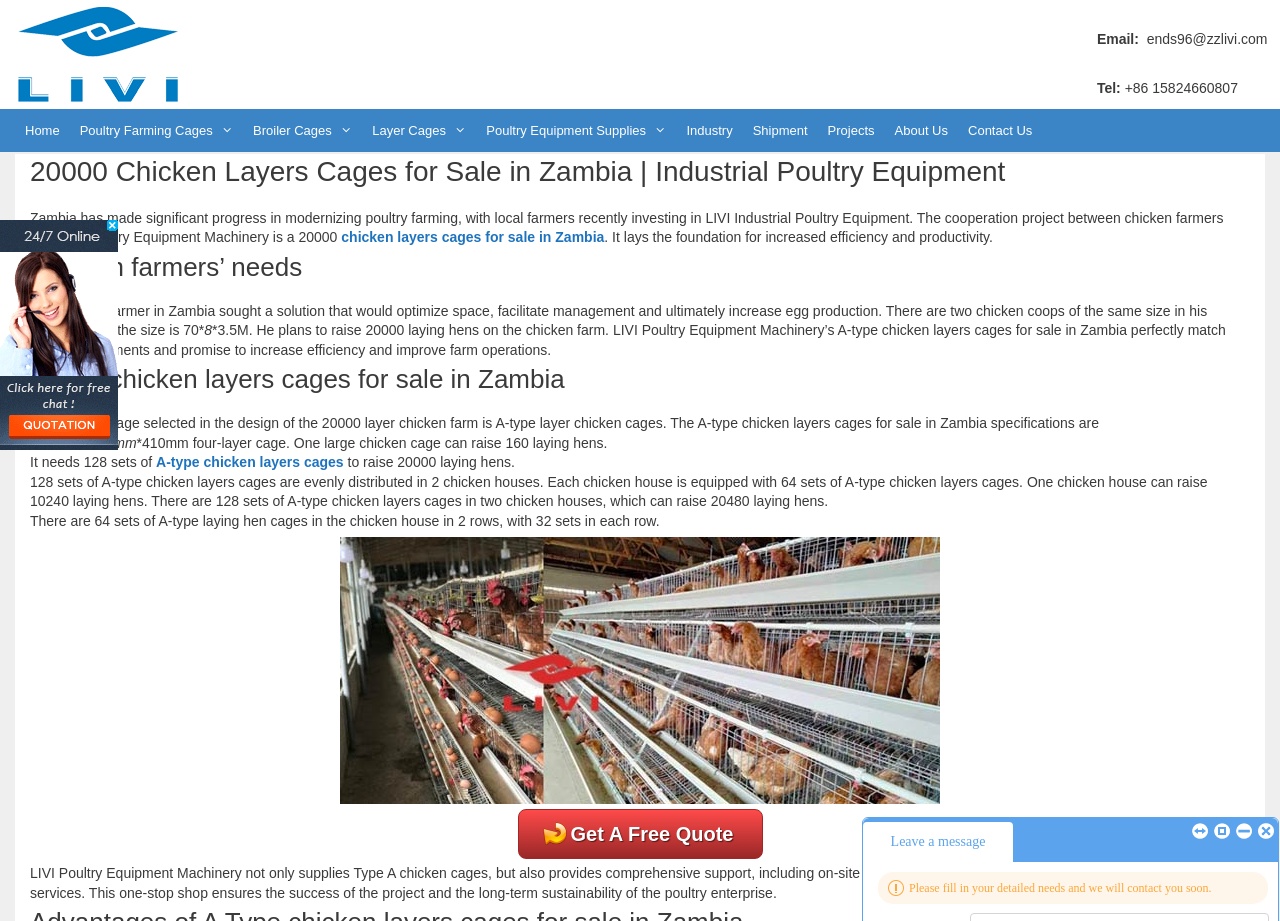Kindly determine the bounding box coordinates for the clickable area to achieve the given instruction: "Click the 'ends96@zzlivi.com' email link".

[0.896, 0.033, 0.99, 0.051]